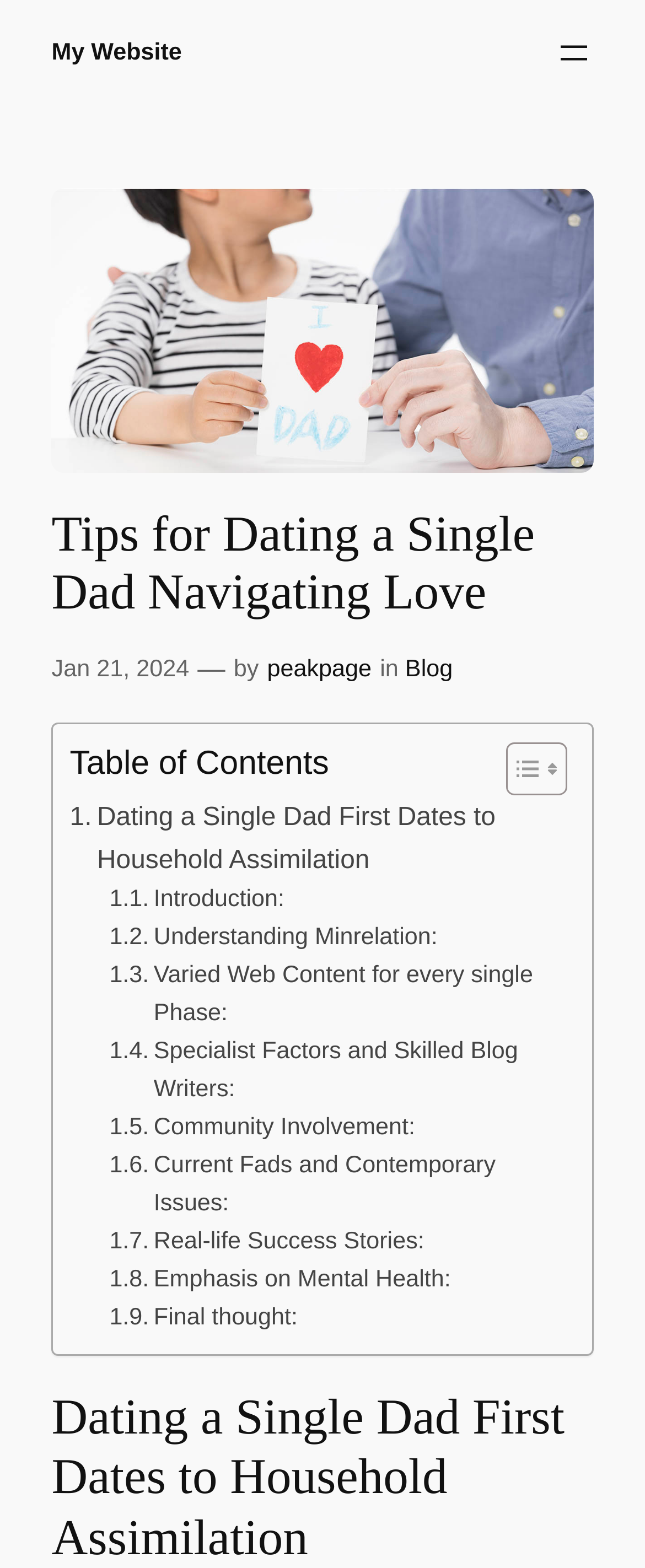Determine and generate the text content of the webpage's headline.

Tips for Dating a Single Dad Navigating Love